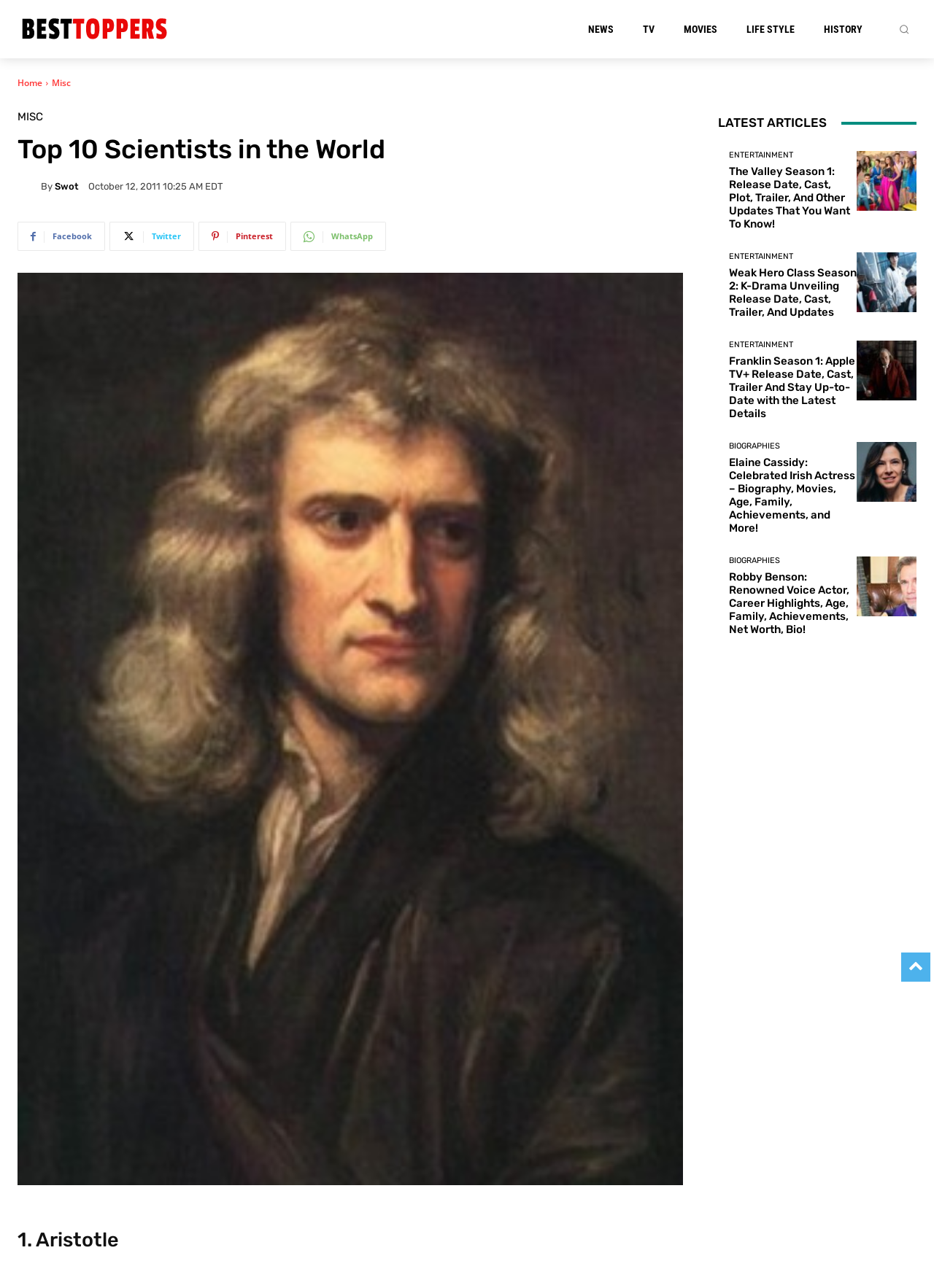Specify the bounding box coordinates of the area that needs to be clicked to achieve the following instruction: "Search for something".

[0.955, 0.013, 0.981, 0.032]